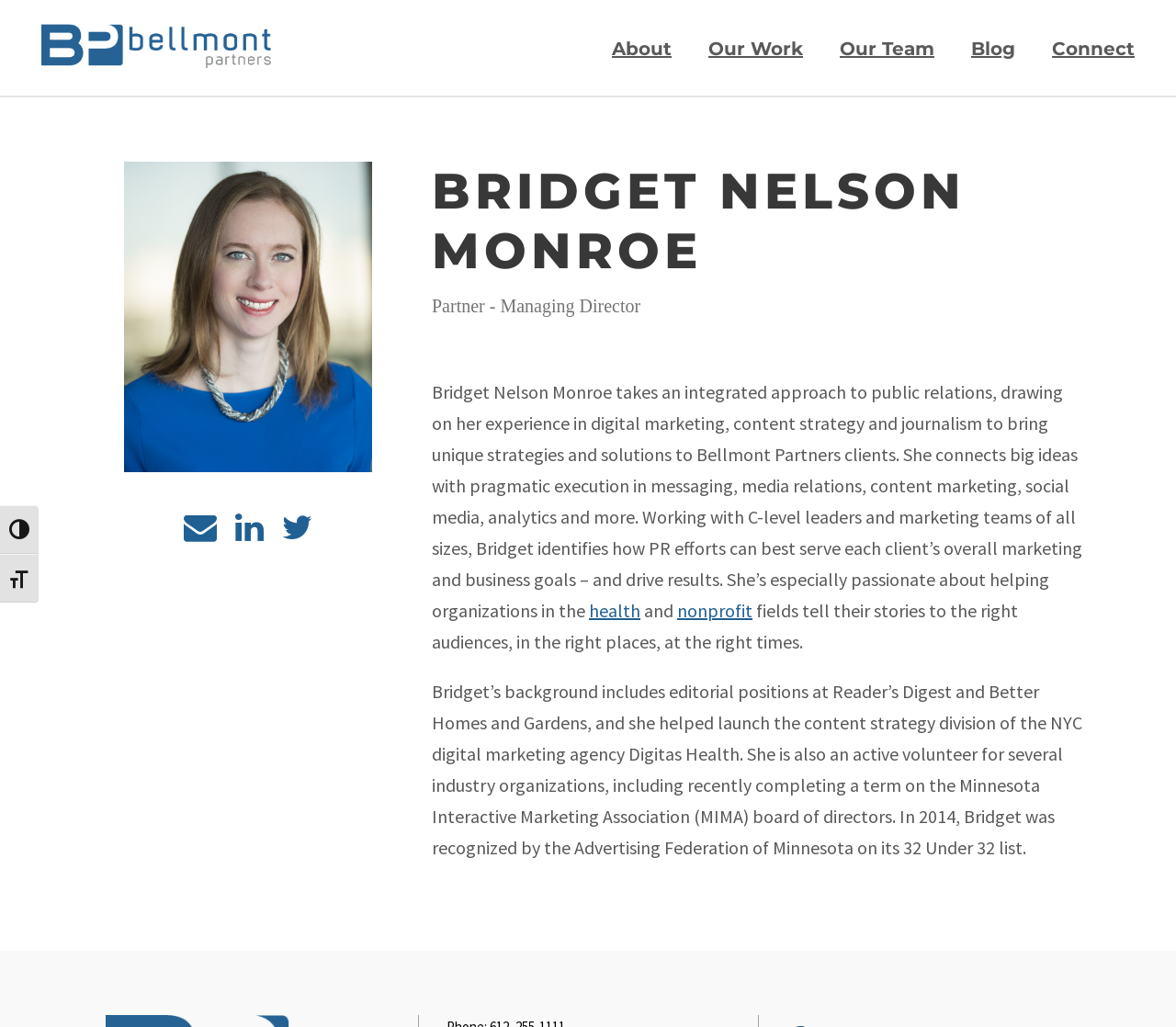Highlight the bounding box coordinates of the element you need to click to perform the following instruction: "Learn more about health."

[0.501, 0.583, 0.545, 0.605]